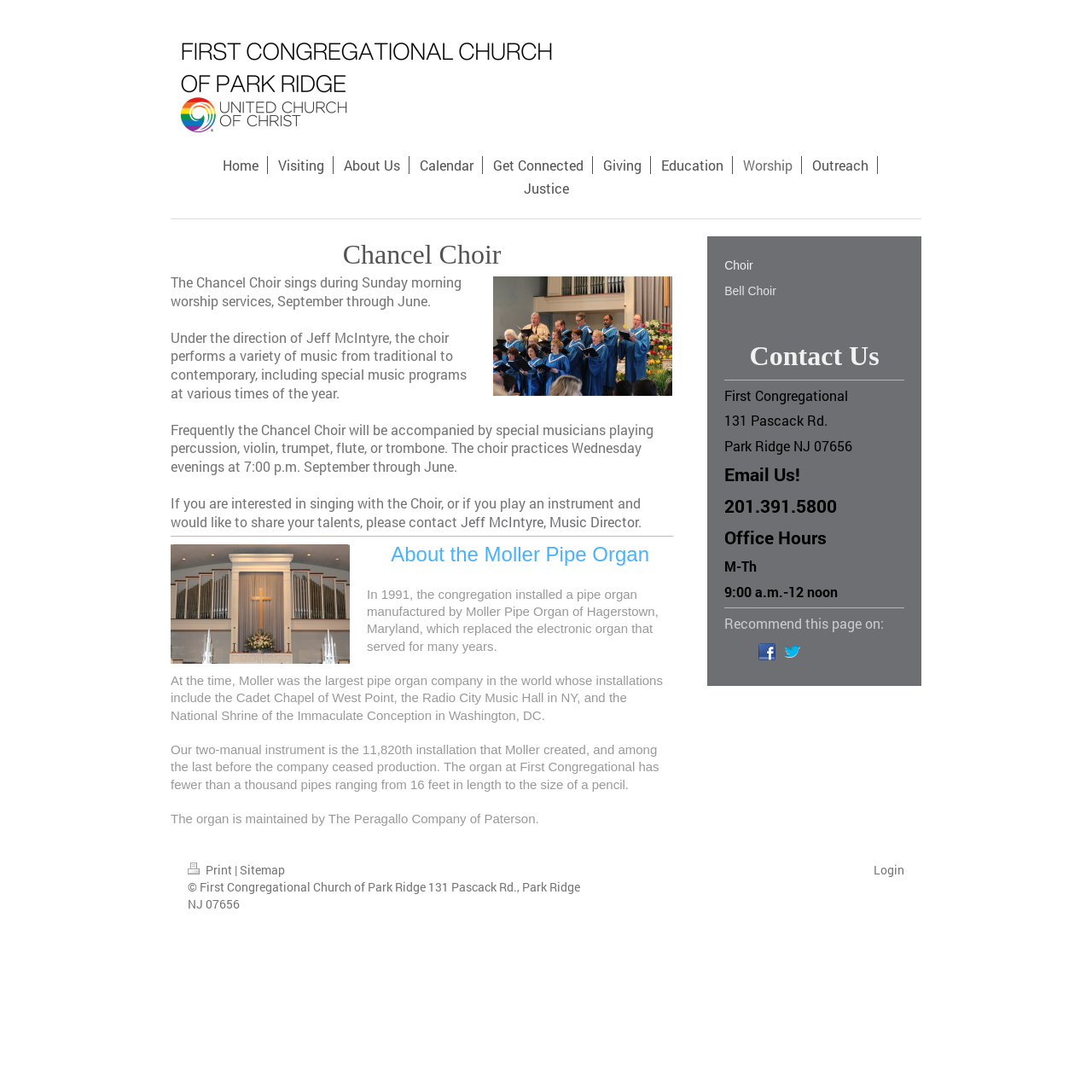Provide the bounding box coordinates of the section that needs to be clicked to accomplish the following instruction: "Read about the Chancel Choir."

[0.156, 0.216, 0.617, 0.25]